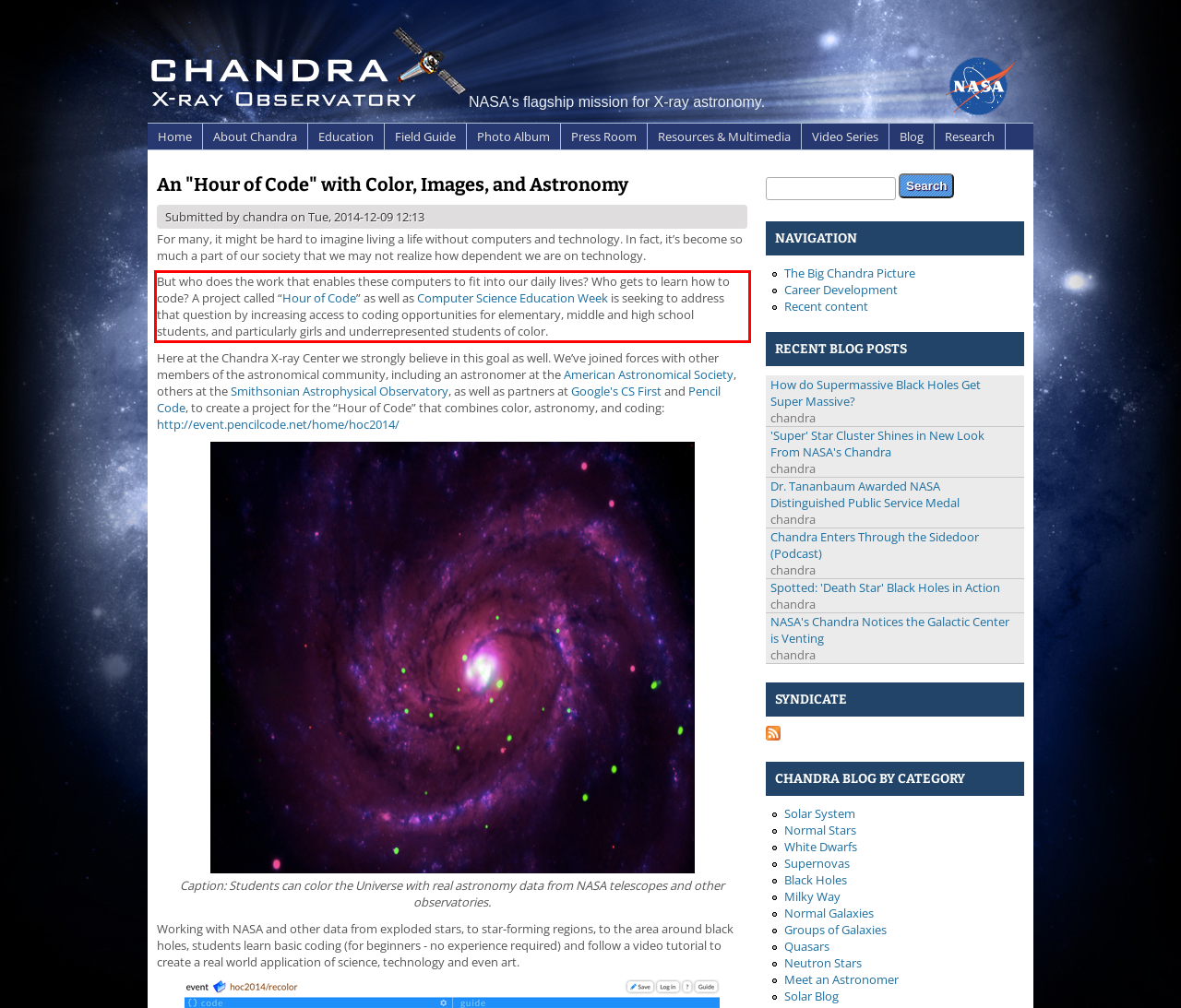You are provided with a screenshot of a webpage that includes a UI element enclosed in a red rectangle. Extract the text content inside this red rectangle.

But who does the work that enables these computers to fit into our daily lives? Who gets to learn how to code? A project called “Hour of Code” as well as Computer Science Education Week is seeking to address that question by increasing access to coding opportunities for elementary, middle and high school students, and particularly girls and underrepresented students of color.